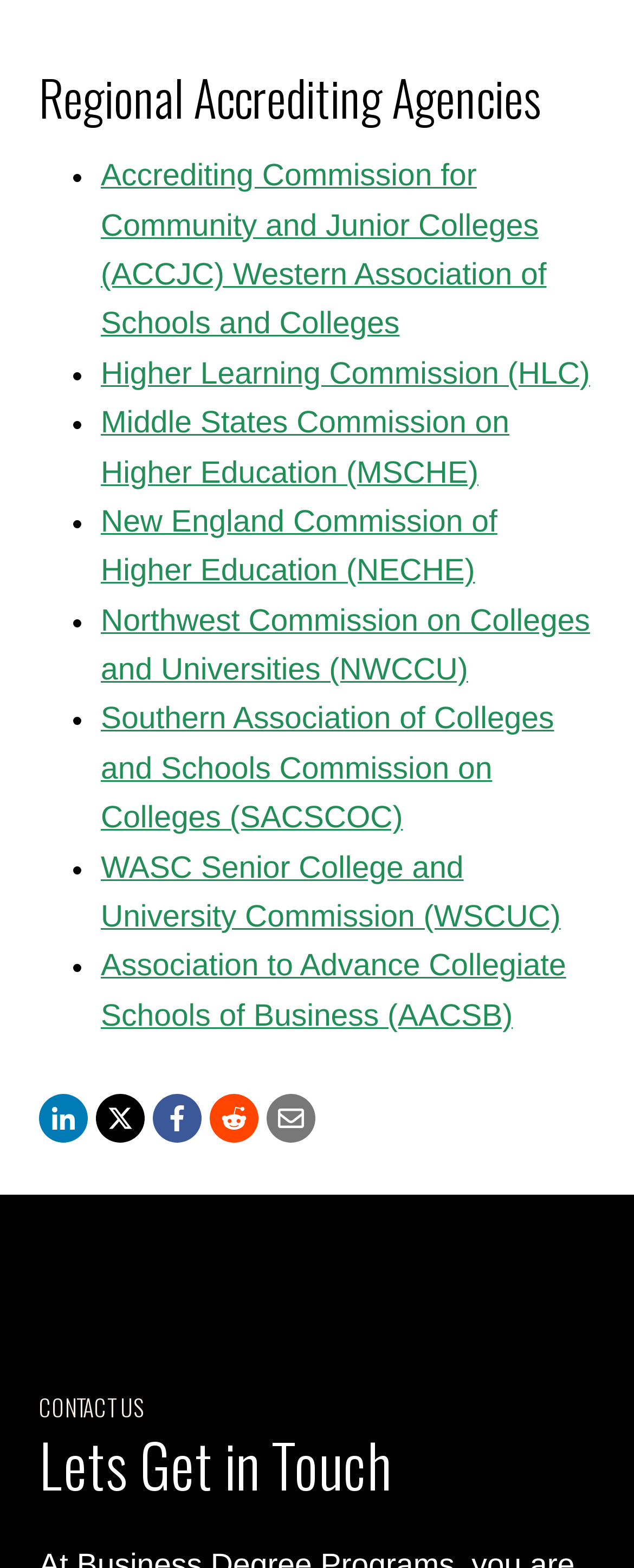Please identify the bounding box coordinates of the region to click in order to complete the given instruction: "Click on Email". The coordinates should be four float numbers between 0 and 1, i.e., [left, top, right, bottom].

[0.421, 0.698, 0.497, 0.729]